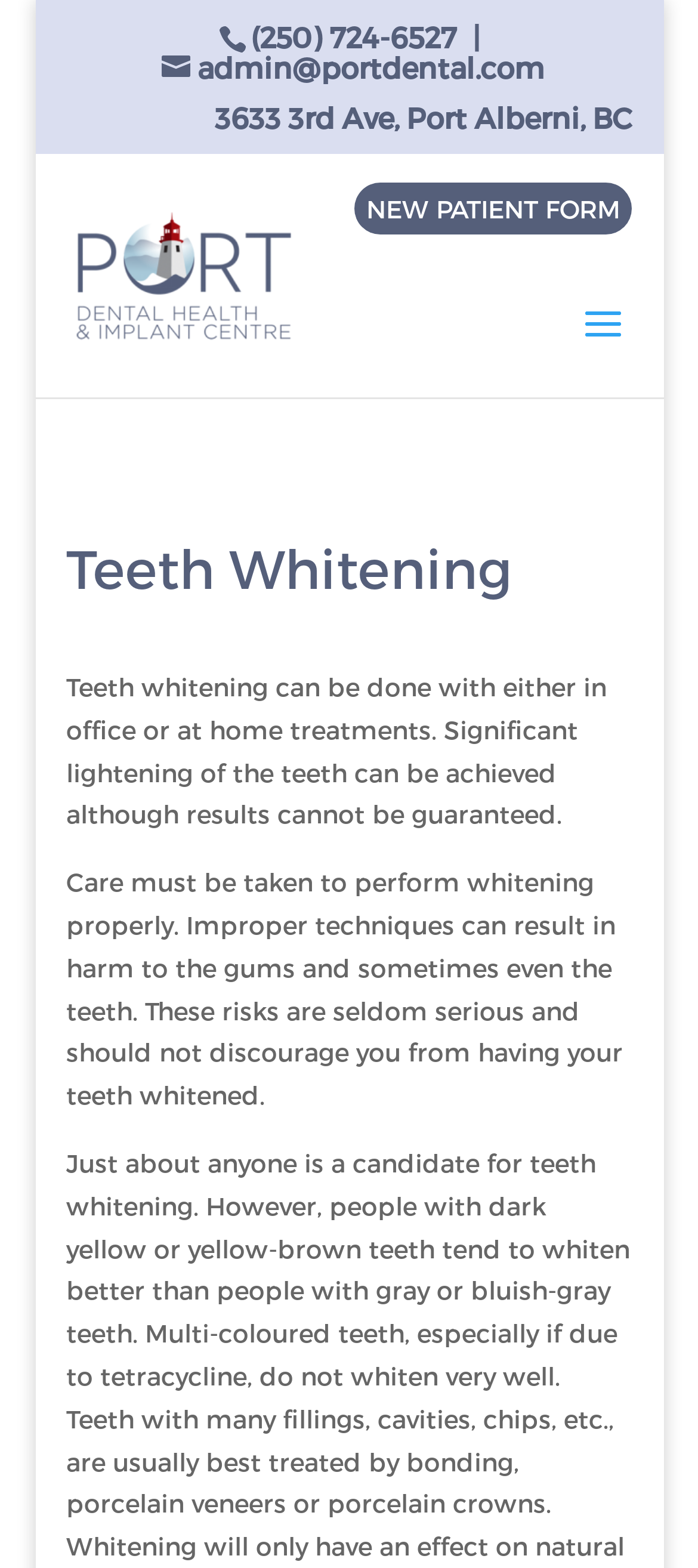Identify the bounding box for the UI element specified in this description: "alt="Port Dental"". The coordinates must be four float numbers between 0 and 1, formatted as [left, top, right, bottom].

[0.105, 0.164, 0.422, 0.183]